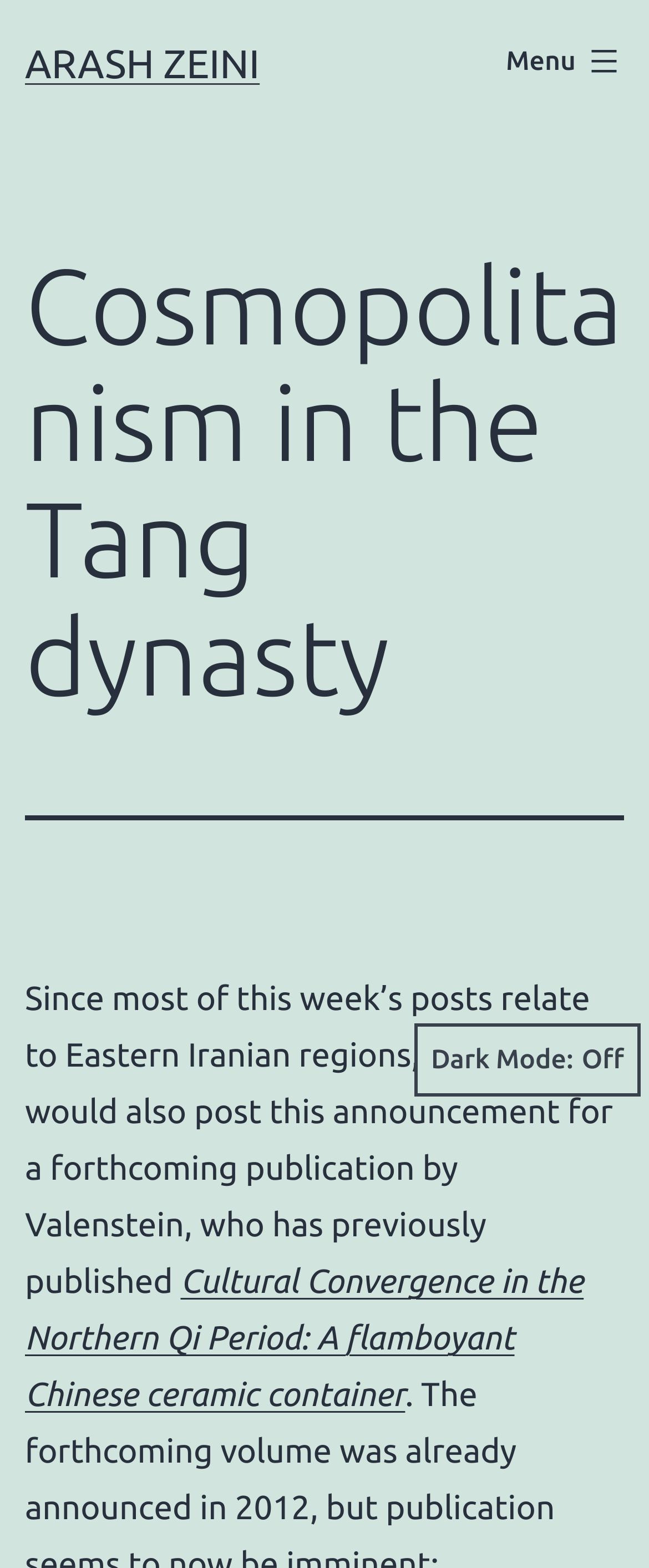Please locate and retrieve the main header text of the webpage.

Cosmopolitanism in the Tang dynasty